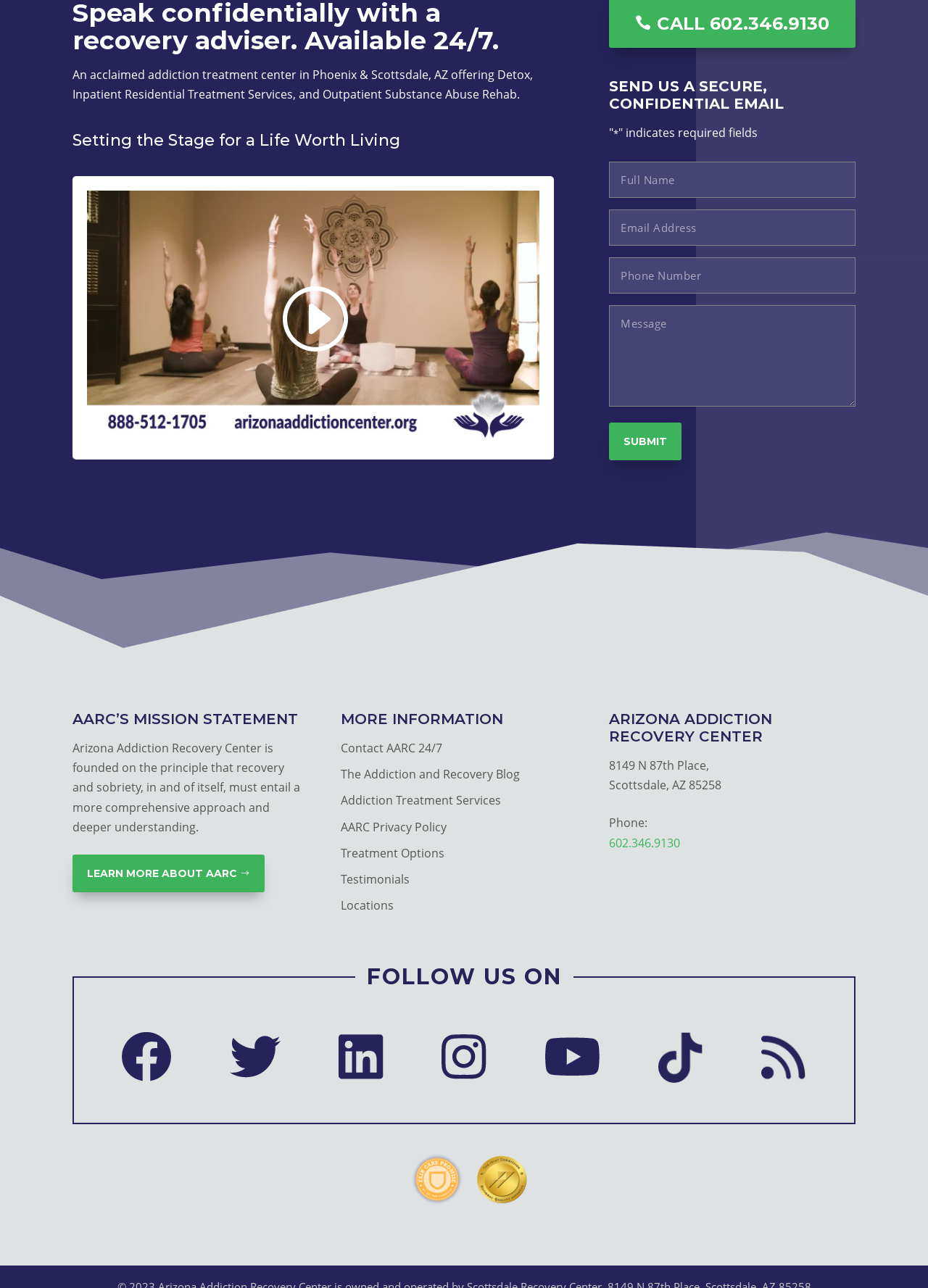Examine the image carefully and respond to the question with a detailed answer: 
What is the topic of the blog mentioned on the page?

I found the answer by looking at the link element with the text 'The Addiction and Recovery Blog' which is located in the 'MORE INFORMATION' section.